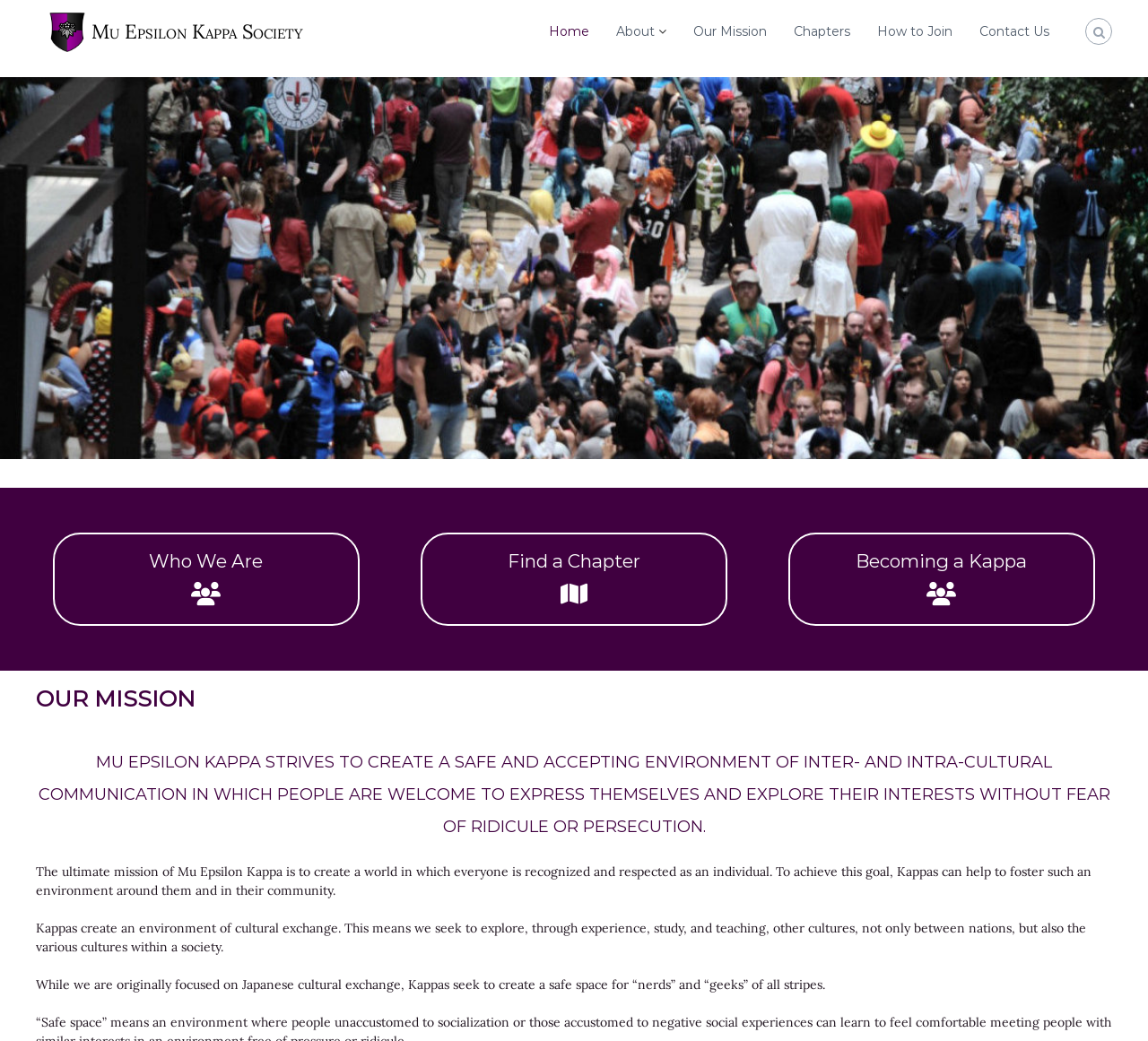Create a detailed narrative of the webpage’s visual and textual elements.

The webpage is about the Mu Epsilon Kappa Society, a cultural exchange organization. At the top, there is a heading with the society's name, which is also a link. Below it, there is a navigation menu with links to different sections of the website, including "Home", "About", "Our Mission", "Chapters", "How to Join", and "Contact Us". 

To the right of the navigation menu, there is a secondary navigation menu with links to more specific pages, such as "Who We Are", "Find a Chapter", and "Becoming a Kappa". 

Below the navigation menus, there is a section dedicated to the organization's mission. The heading "OUR MISSION" is followed by a lengthy paragraph describing the society's goal of creating a safe and accepting environment for inter- and intra-cultural communication. 

Below this paragraph, there are three blocks of text that elaborate on the organization's mission. The first block explains that the ultimate mission is to create a world where everyone is recognized and respected as an individual. The second block describes how Kappas create an environment of cultural exchange by exploring and teaching different cultures. The third block mentions that while the organization was originally focused on Japanese cultural exchange, it now seeks to create a safe space for people with various interests.